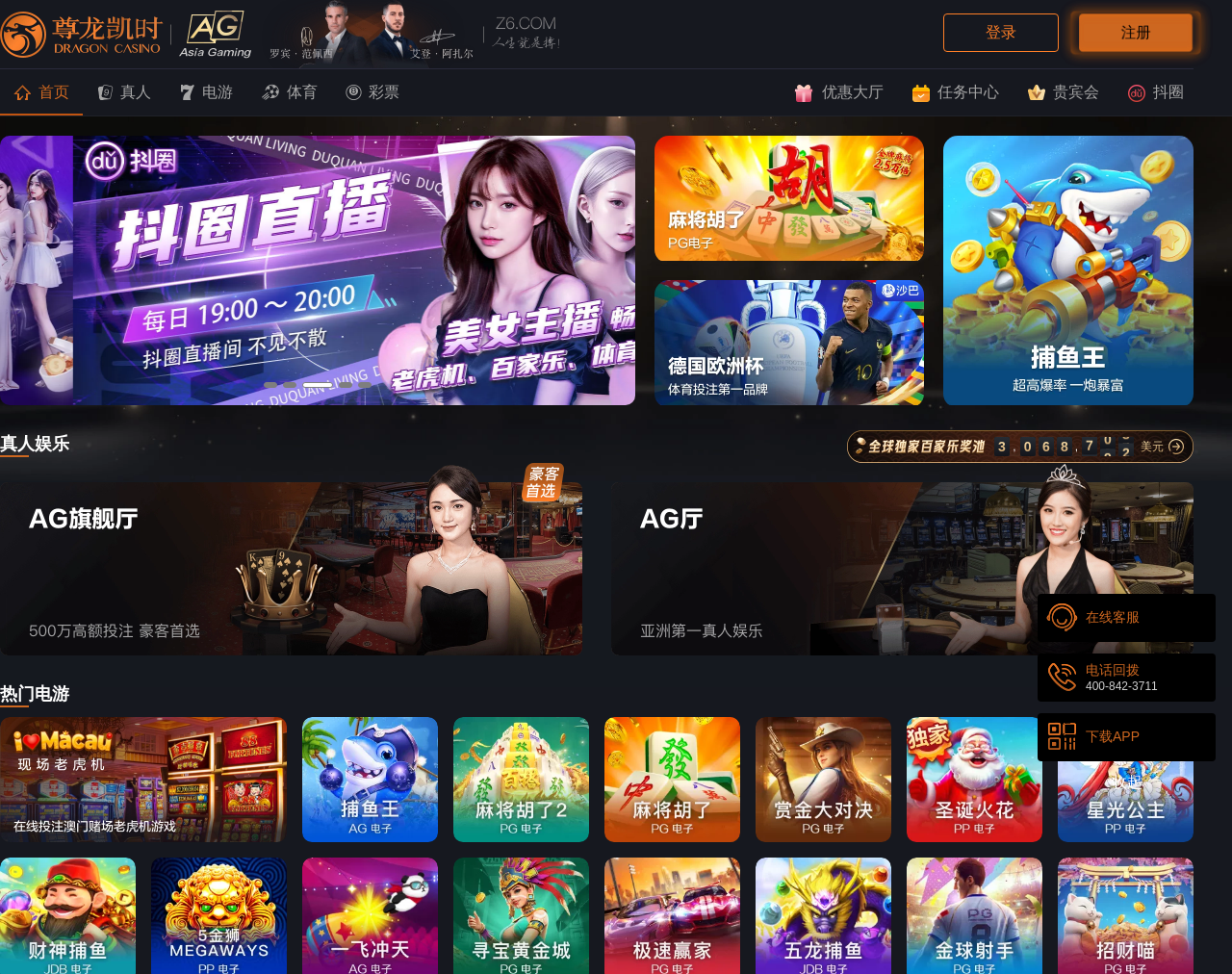Locate the bounding box coordinates of the element to click to perform the following action: 'Go to student page'. The coordinates should be given as four float values between 0 and 1, in the form of [left, top, right, bottom].

[0.538, 0.042, 0.57, 0.071]